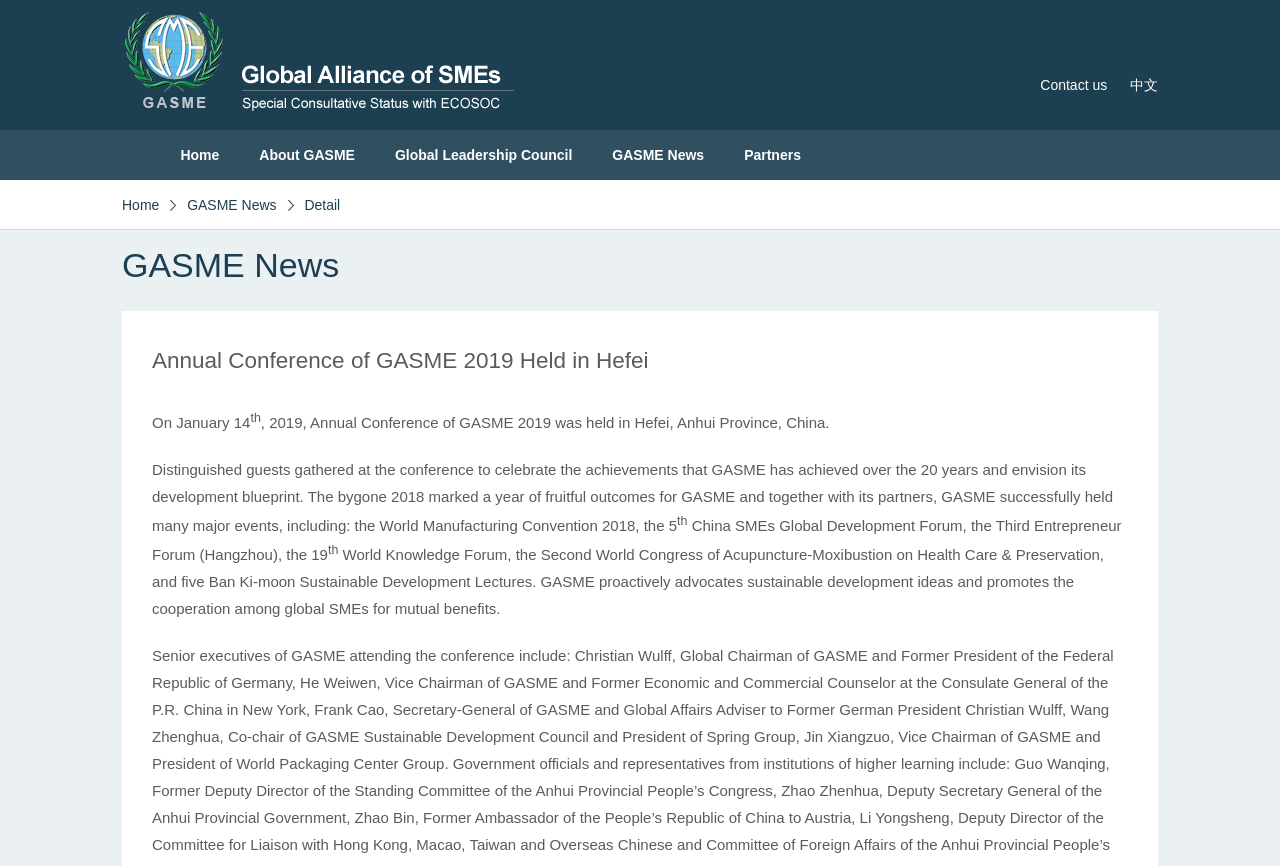Where was the GASME conference held?
Deliver a detailed and extensive answer to the question.

I found the location of the conference by reading the text content, which explicitly states that the conference was held in Hefei, Anhui Province, China.